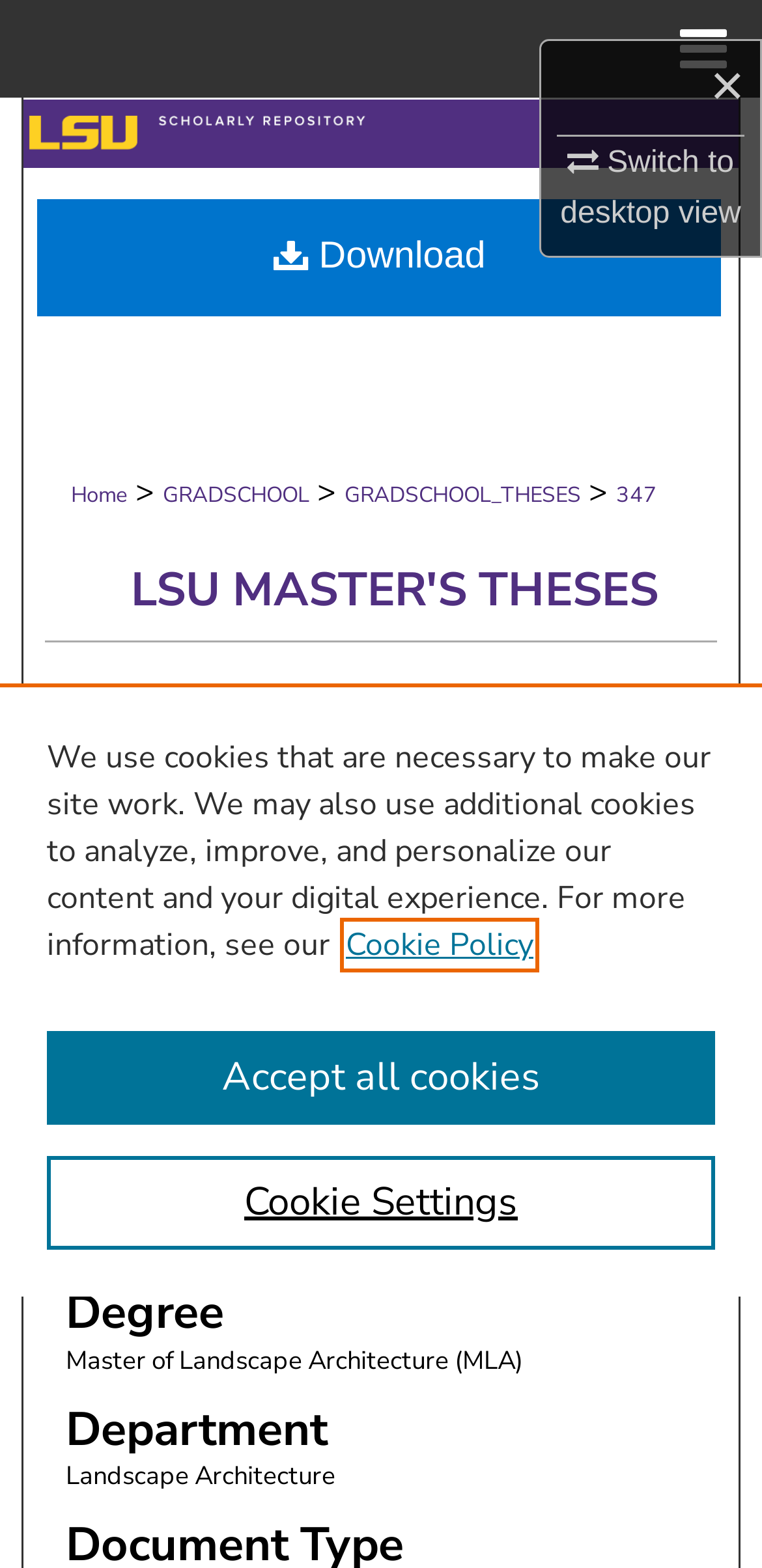Please determine the bounding box coordinates of the element to click on in order to accomplish the following task: "Download". Ensure the coordinates are four float numbers ranging from 0 to 1, i.e., [left, top, right, bottom].

[0.049, 0.126, 0.947, 0.2]